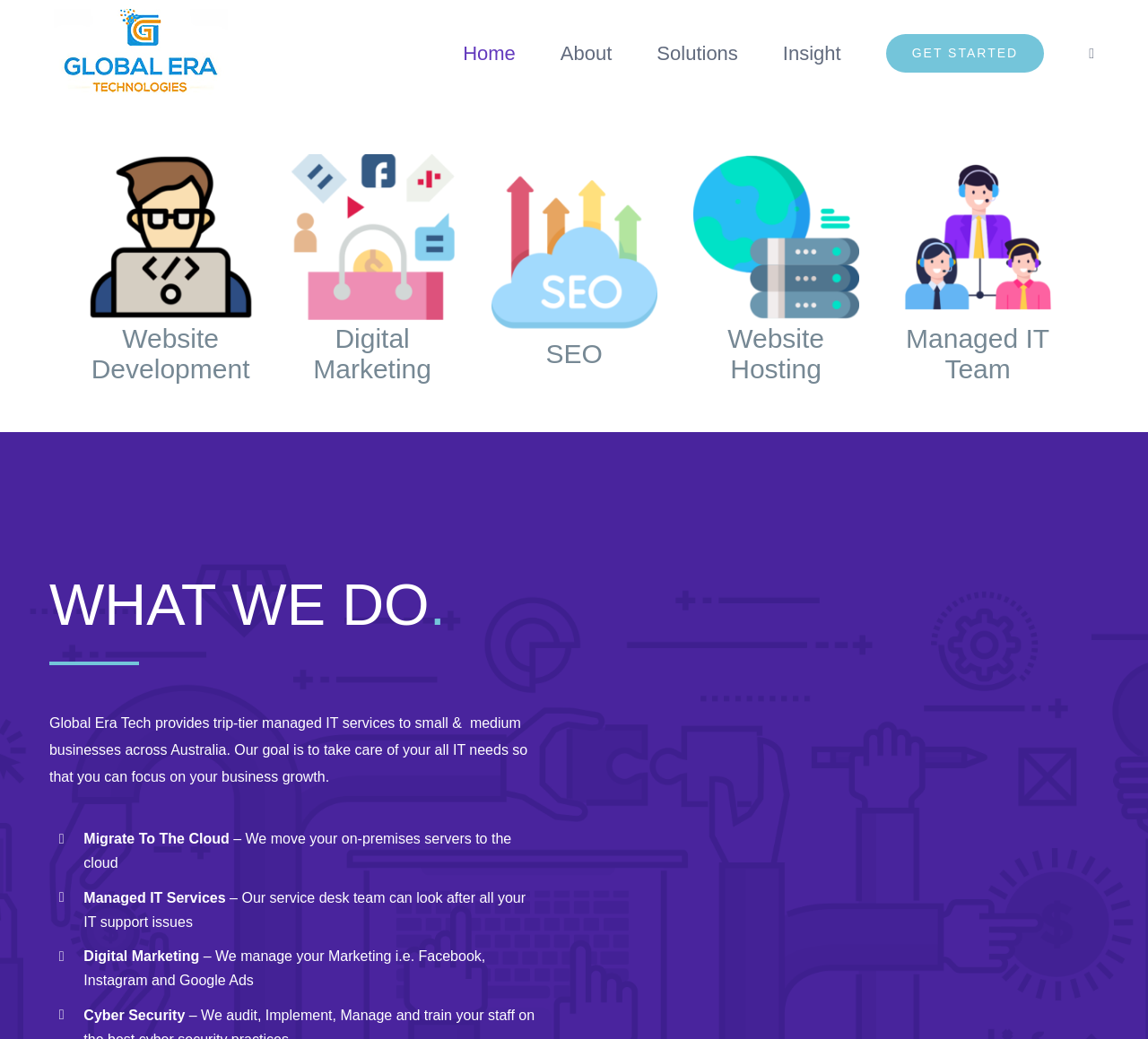Offer an extensive depiction of the webpage and its key elements.

The webpage appears to be the homepage of Global Era Tech, a company that provides managed IT services to small and medium businesses across Australia. At the top left corner, there is a link and an image of the company's logo. Next to the logo, there is a navigation menu with links to various pages, including Home, About, Solutions, Insight, and GET STARTED.

Below the navigation menu, there are six groups of elements, each containing a heading and some text. The headings are Digital Marketing, SEO, Website Hosting, Managed IT Team, Cyber security, and three others that are not explicitly stated. These groups are arranged horizontally across the page, with the first three on the left and the last three on the right.

Further down the page, there is a heading that reads "WHAT WE DO." Below this heading, there is a paragraph of text that describes the company's services, stating that they provide trip-tier managed IT services to small and medium businesses across Australia, with the goal of taking care of all IT needs so that clients can focus on their business growth.

Below this paragraph, there are three sections of text, each with a heading and a brief description. The headings are "Migrate To The Cloud", "Managed IT Services", and "Digital Marketing". The descriptions provide more information about each of these services, including migrating on-premises servers to the cloud, providing IT support, and managing marketing on platforms like Facebook, Instagram, and Google Ads. Finally, there is a section on Cyber Security, with a brief description of the service.